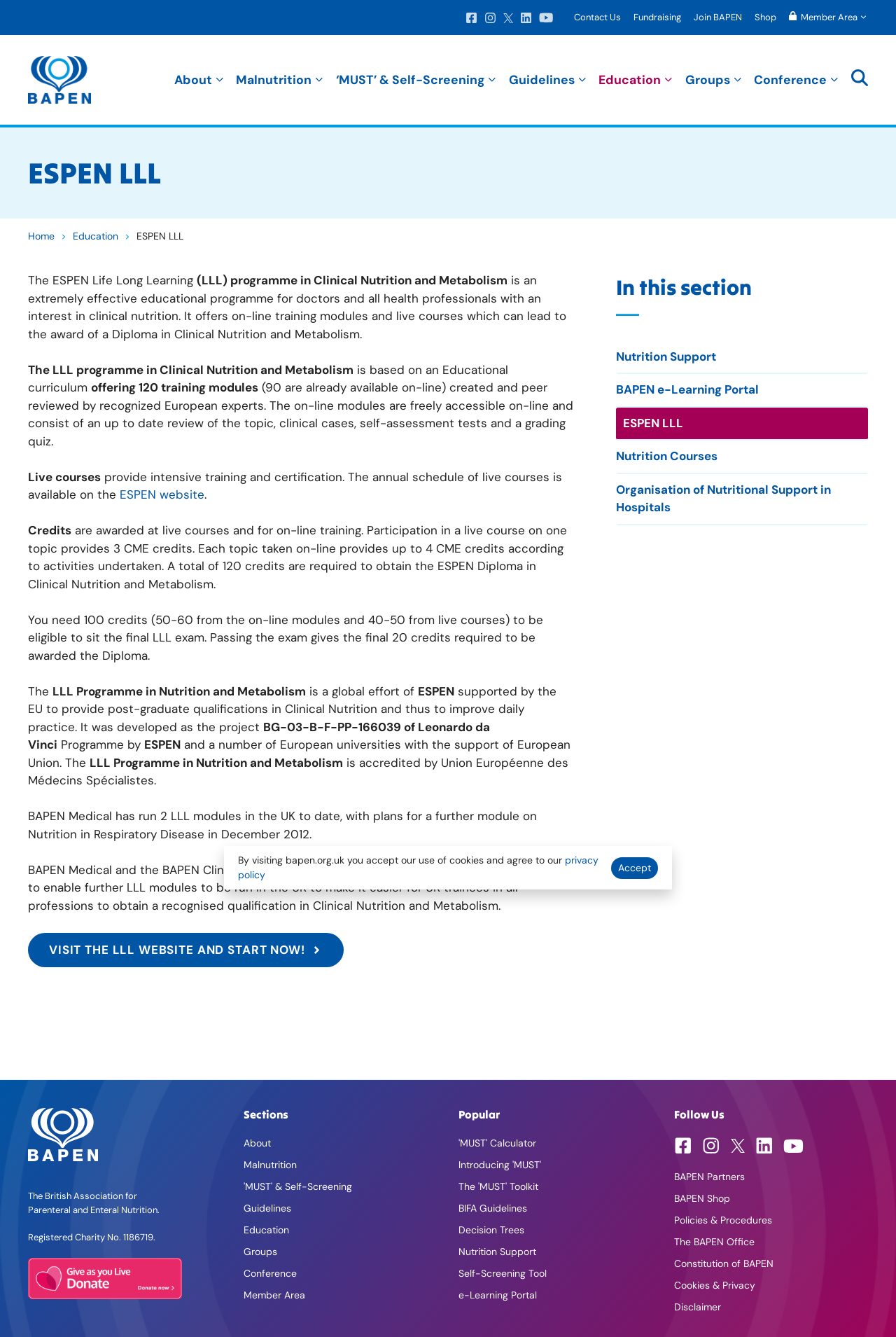Find the bounding box coordinates for the area that must be clicked to perform this action: "Donate to BAPEN".

[0.031, 0.95, 0.203, 0.961]